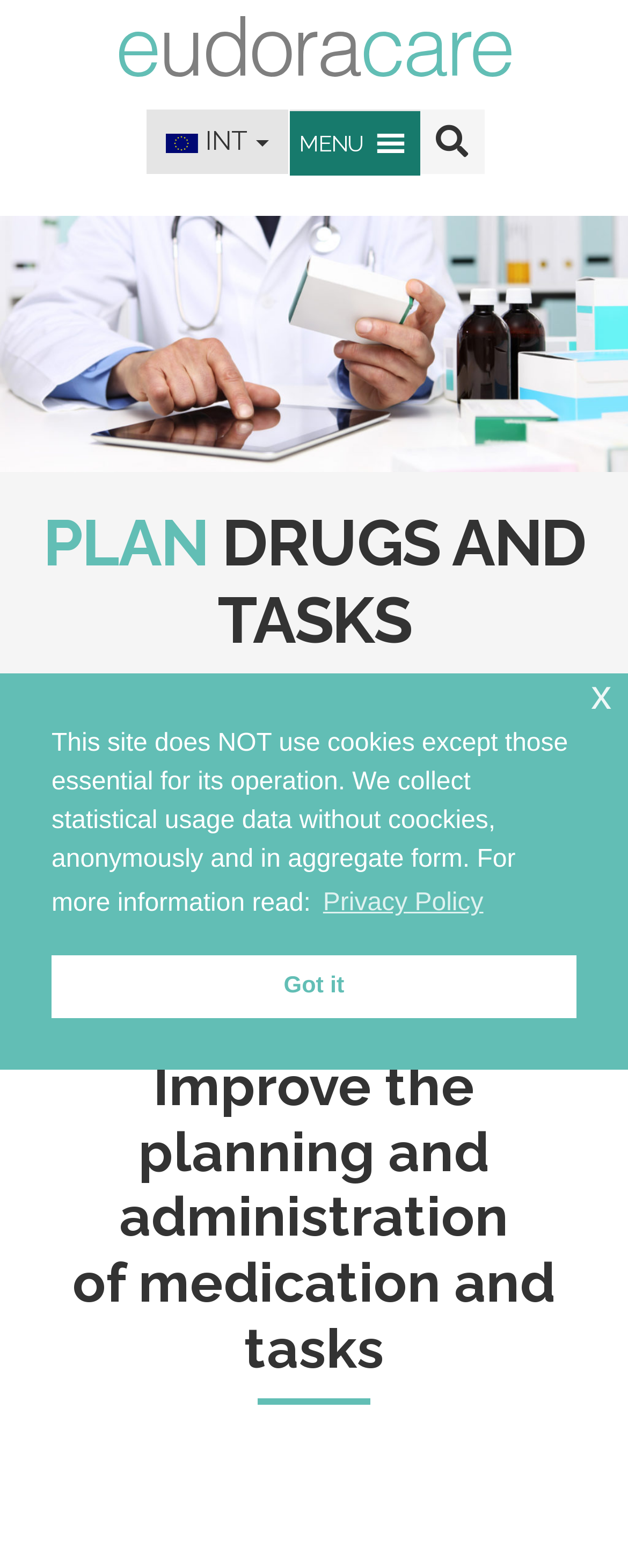Generate a thorough explanation of the webpage's elements.

The webpage is about Eudoracare, a platform that helps reduce errors and duplication in planning and administering medication and tasks. At the top left corner, there is a link to Eudoracare's homepage, accompanied by the Eudoracare logo. Next to it, there is a menu button with a dropdown icon. On the top right corner, there is a search link with a popup menu.

Below the top navigation bar, there is a prominent section with a heading that reads "PLAN DRUGS AND TASKS Plan your activities, get reminders and alerts!" This section also contains a call-to-action link to contact Eudoracare for a free demo. Above this section, there is an image related to administration tasks and medicine.

The main content area is divided into two sections. The first section has a heading that reads "Improve the planning and administration of medication and tasks" and provides a brief description of the benefits of using Eudoracare. The second section has a heading that reads "Complex and error-prone" and likely highlights the challenges of manual planning and administration.

At the bottom of the page, there is a cookie consent dialog with a brief message explaining the site's cookie policy. The dialog contains three buttons: "cookies - Privacy Policy", "Got it cookie", and "x cookie" to close the dialog.